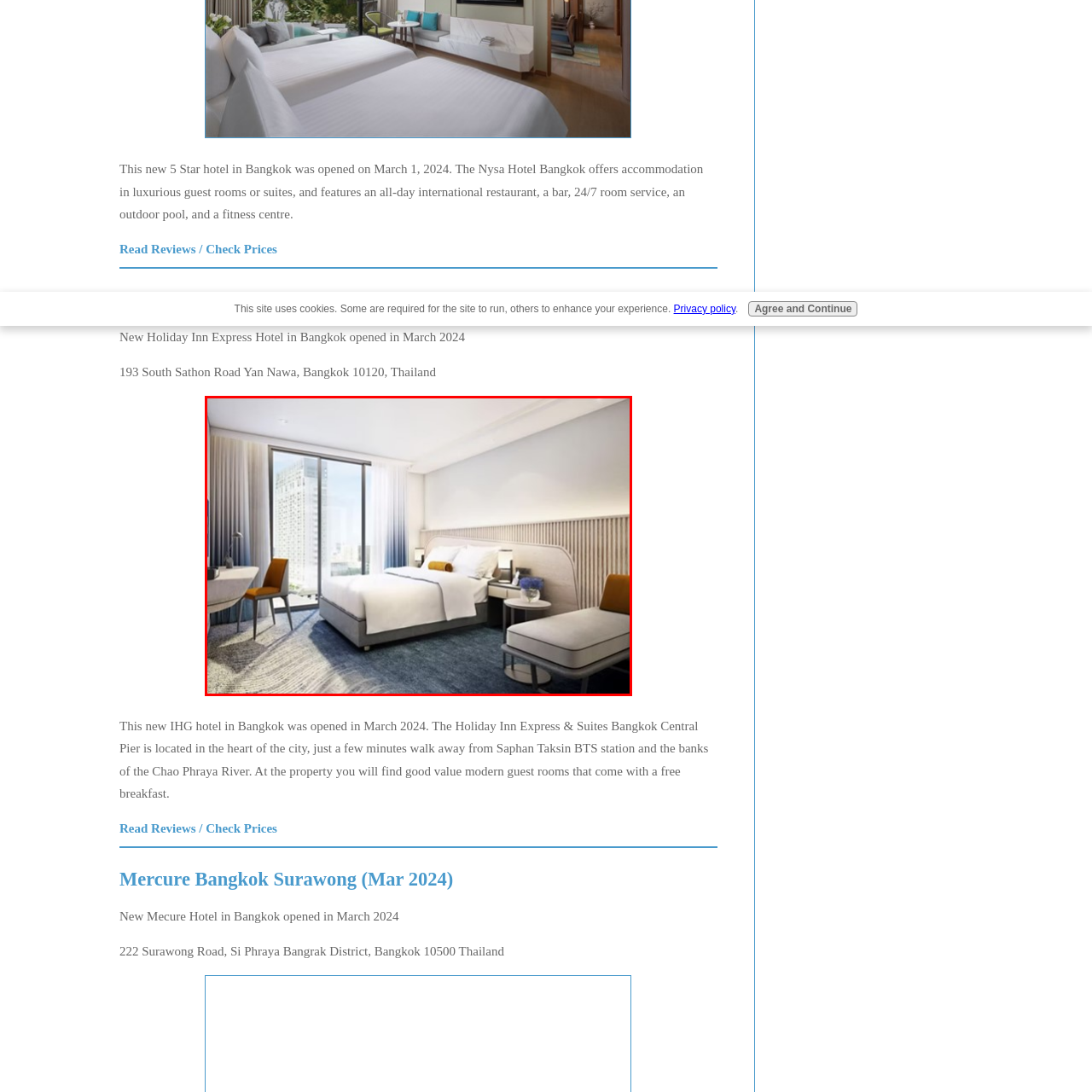Observe the image within the red boundary, How far is the hotel from Saphan Taksin BTS station? Respond with a one-word or short phrase answer.

Minutes away